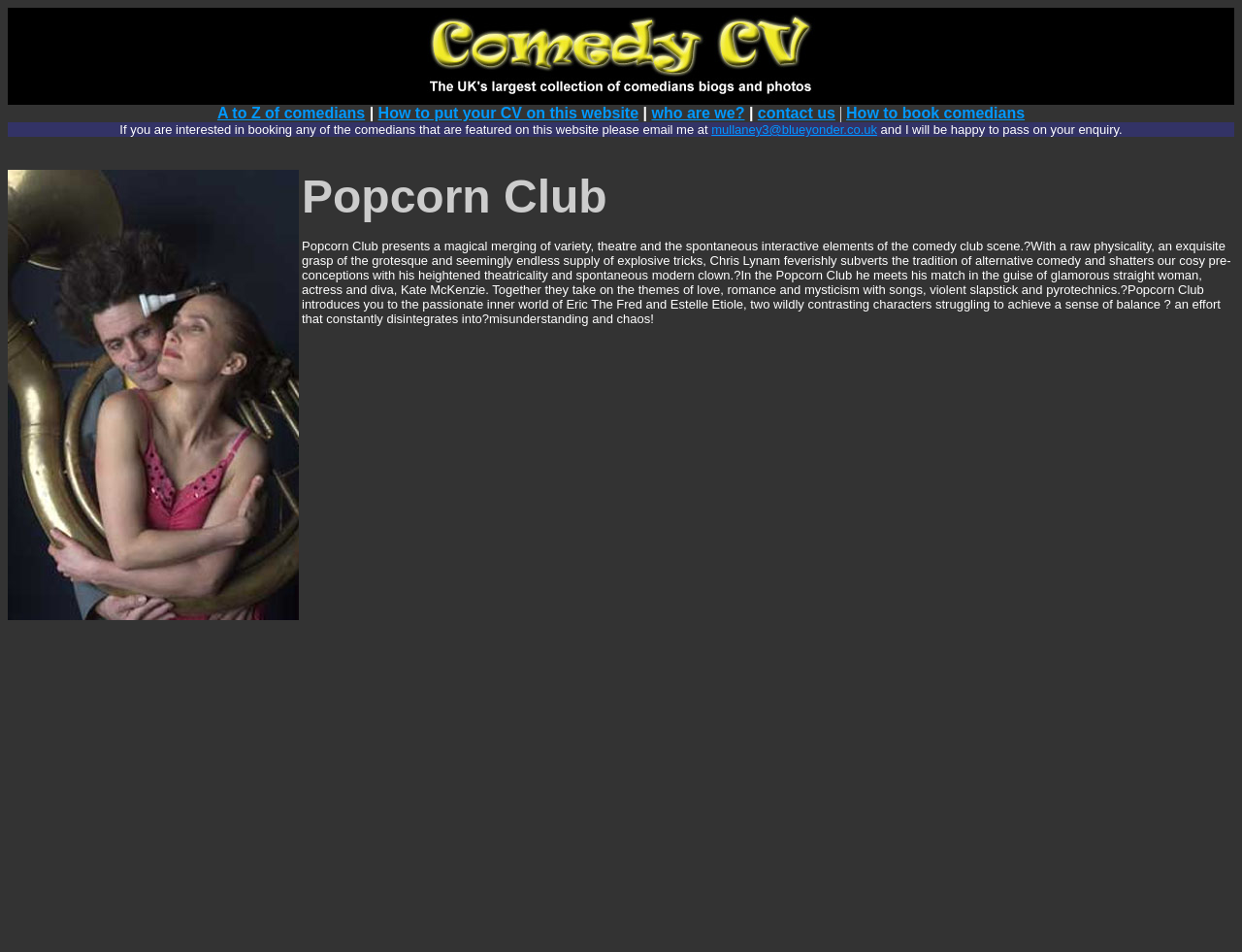Generate an in-depth caption that captures all aspects of the webpage.

This webpage is dedicated to the UK's largest collection of comedians' biographies and photographs. At the top, there is a layout table with three cells, where the middle cell contains an image. Below this table, there is a row of links, including "A to Z of comedians", "How to put your CV on this website", "who are we?", "contact us", and "How to book comedians". 

Following this, there is a paragraph of text that provides information on how to book comedians featured on the website, including an email address. 

The main content of the webpage is a large table that occupies most of the page. It contains a single cell with a lengthy description of a comedy club, Popcorn Club, which features a unique blend of variety, theatre, and comedy. The text describes the performances of Chris Lynam and Kate McKenzie, including their use of songs, slapstick, and pyrotechnics. The description also introduces two characters, Eric The Fred and Estelle Etiole, who struggle to achieve balance in their lives. 

To the left of this text, there is a small image. Overall, the webpage has a simple layout with a focus on providing information about comedians and comedy clubs.